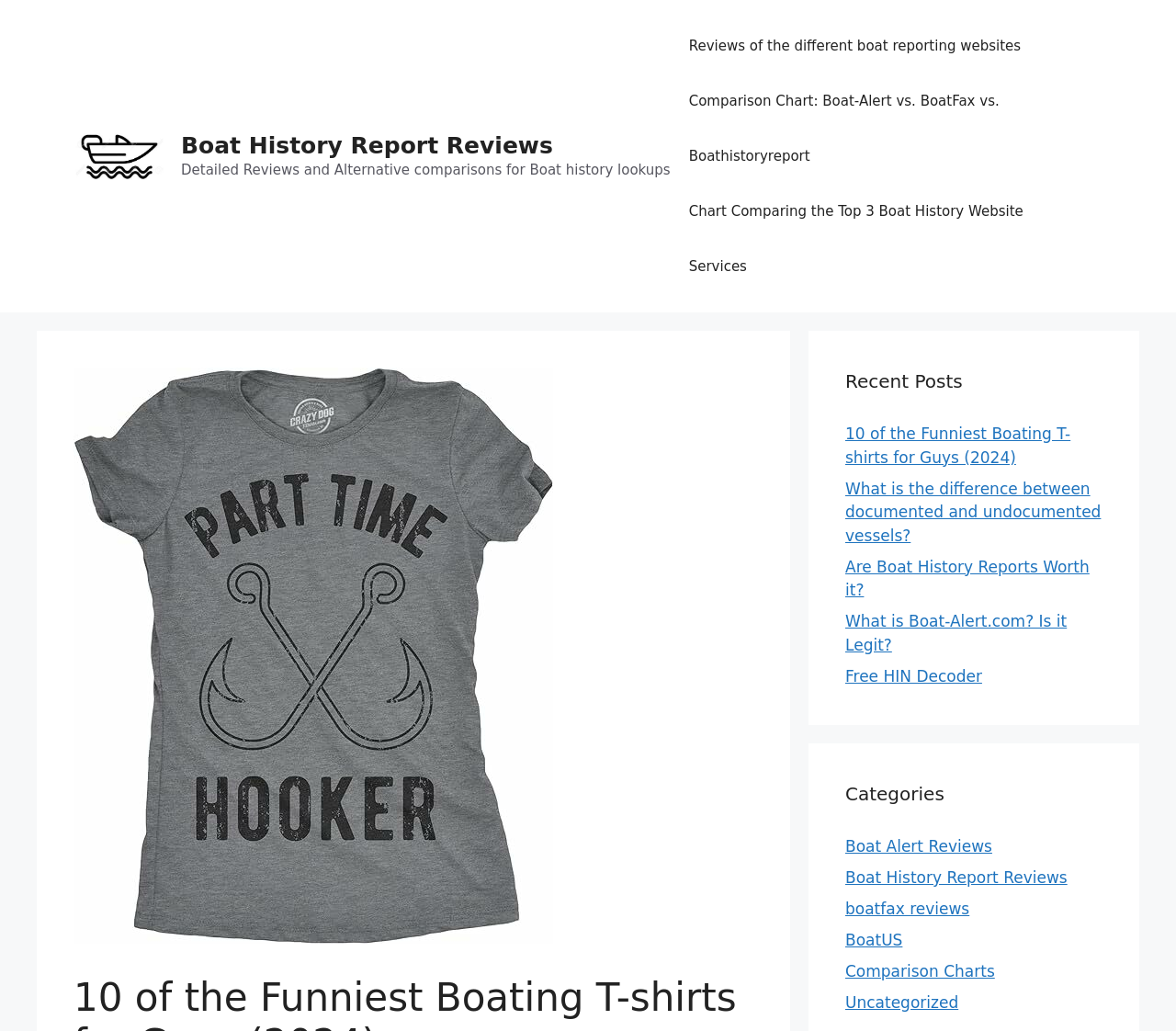Please locate the bounding box coordinates of the element that needs to be clicked to achieve the following instruction: "Click on the link to read reviews of boat history report websites". The coordinates should be four float numbers between 0 and 1, i.e., [left, top, right, bottom].

[0.57, 0.018, 0.884, 0.071]